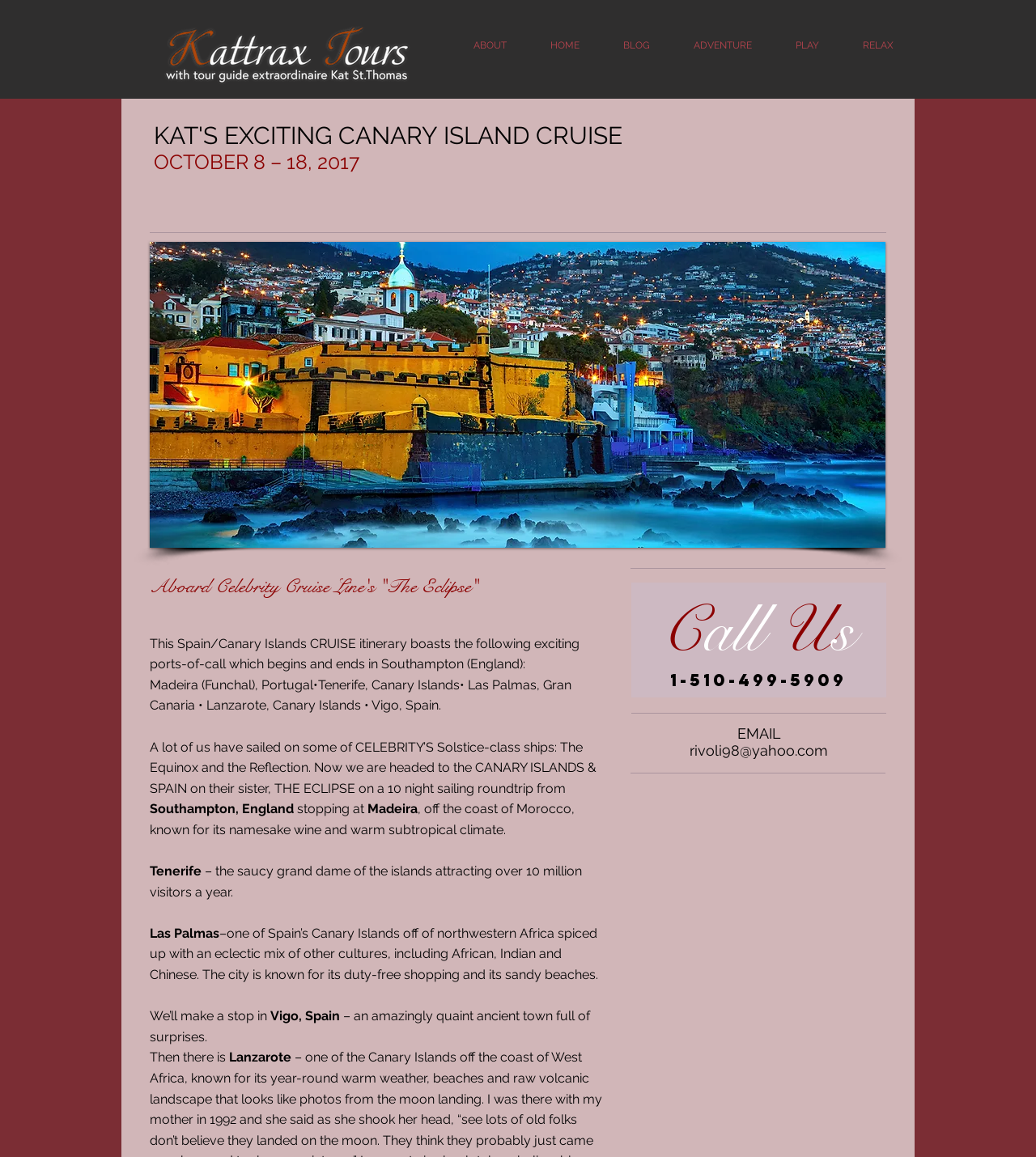Pinpoint the bounding box coordinates of the element that must be clicked to accomplish the following instruction: "Click the Kattrax logo". The coordinates should be in the format of four float numbers between 0 and 1, i.e., [left, top, right, bottom].

[0.14, 0.017, 0.418, 0.083]